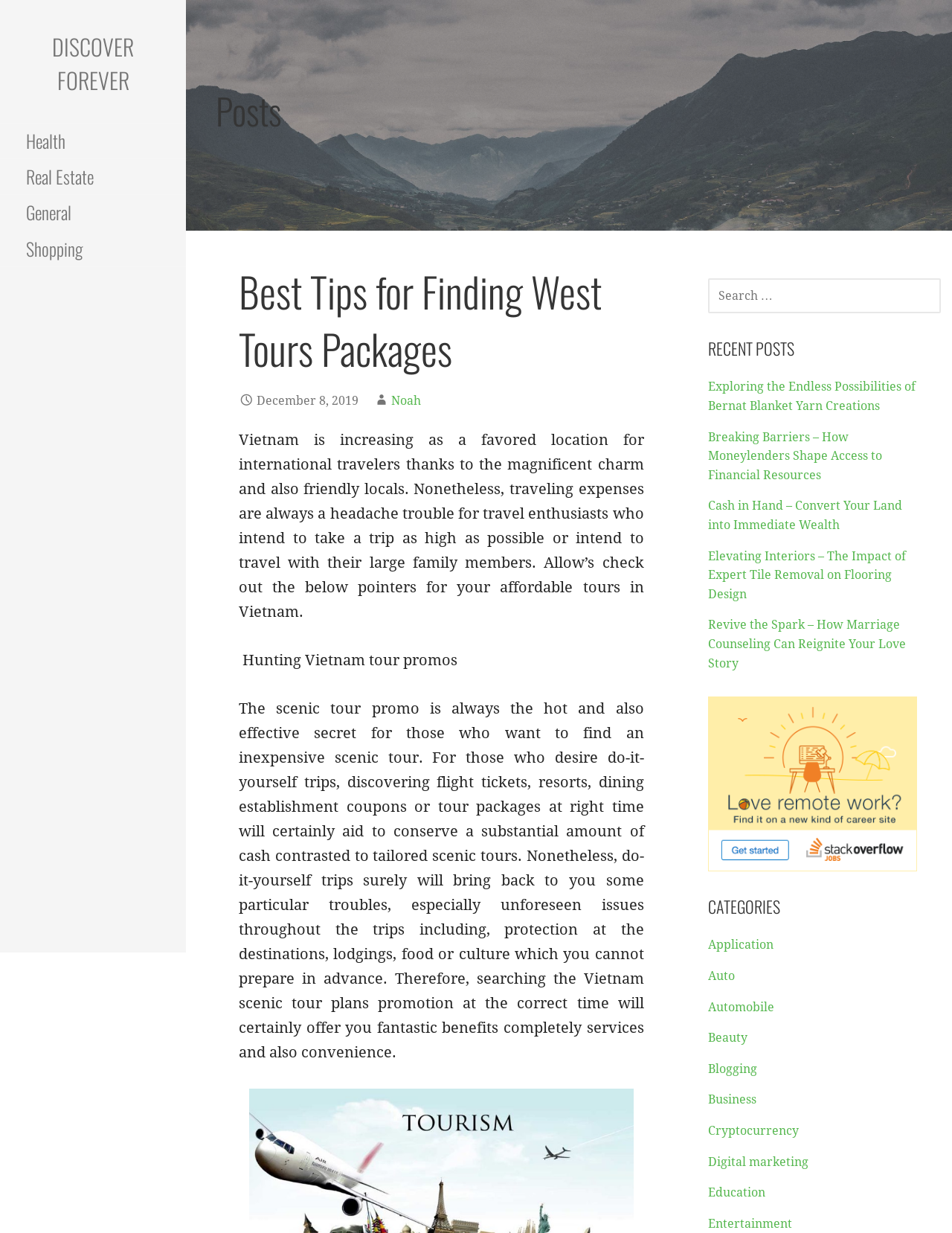Extract the top-level heading from the webpage and provide its text.

Best Tips for Finding West Tours Packages